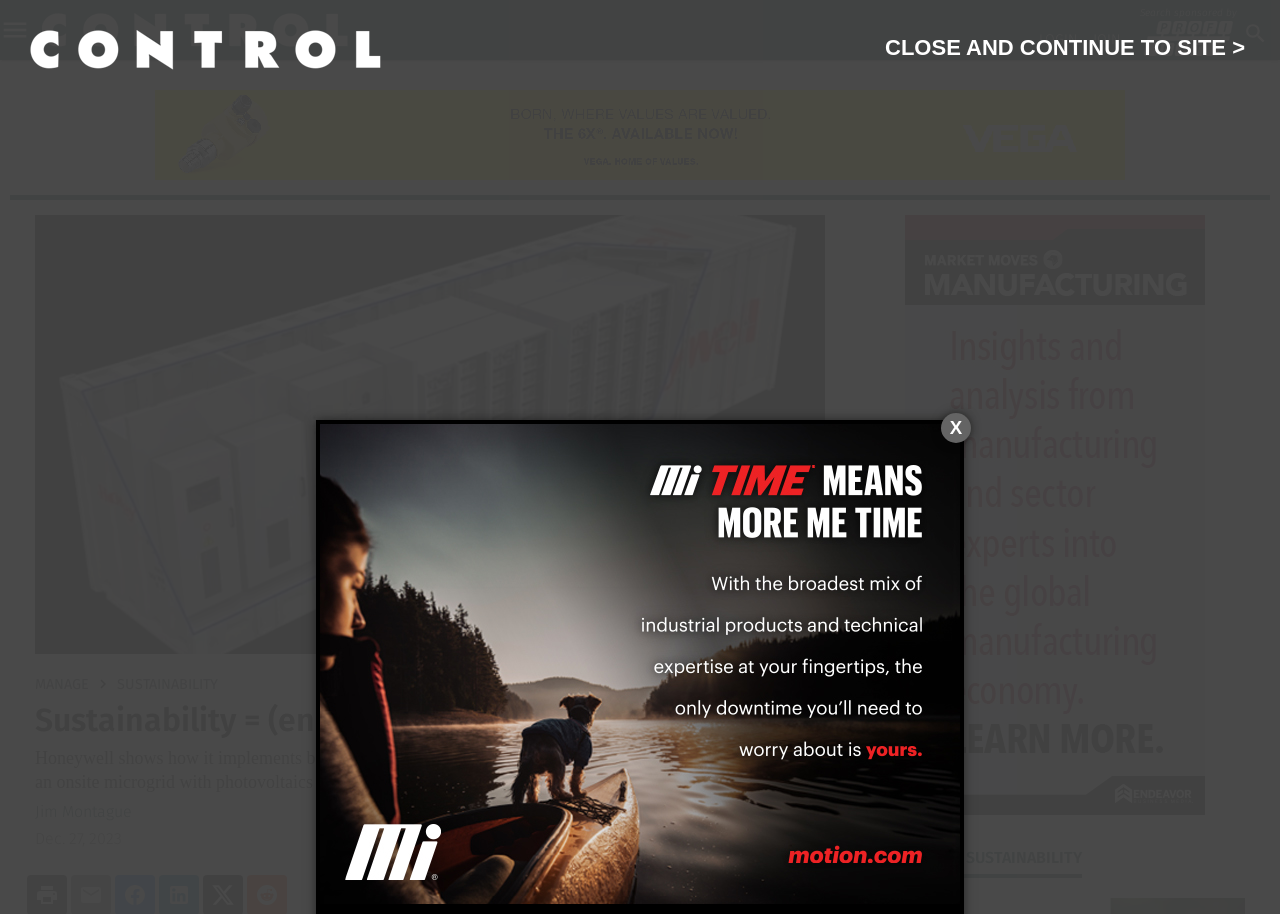What type of software is mentioned on the webpage?
Using the visual information from the image, give a one-word or short-phrase answer.

AI-enabled peak prediction software